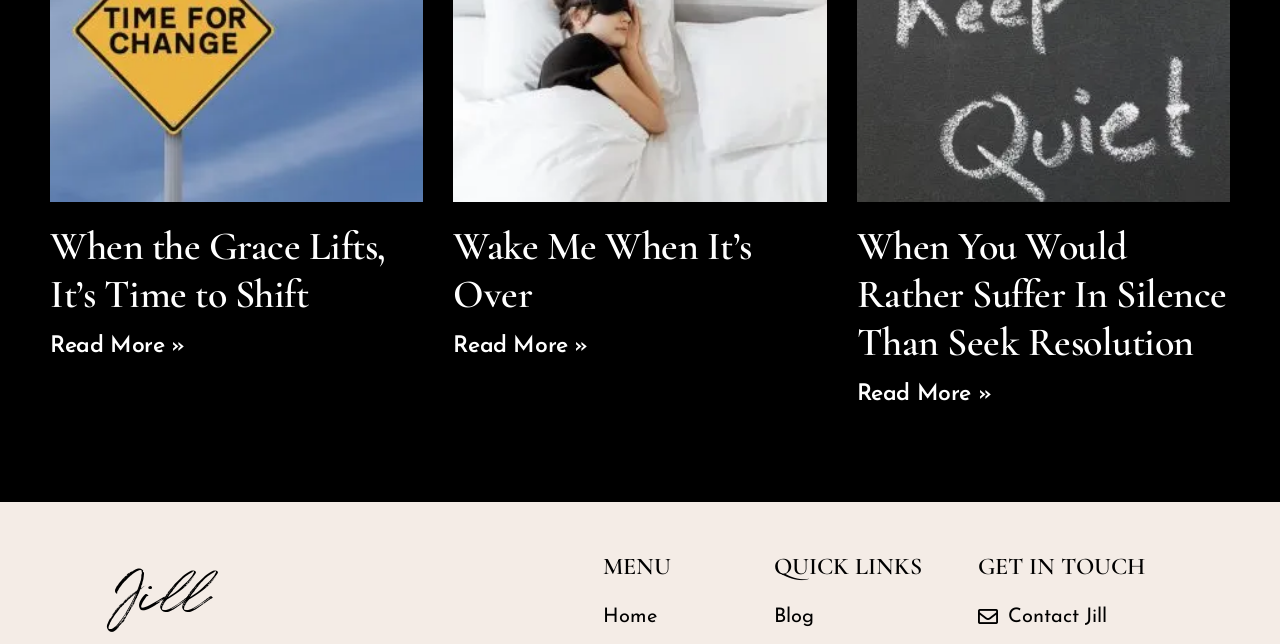Calculate the bounding box coordinates of the UI element given the description: "Contact Jill".

[0.764, 0.934, 0.92, 0.981]